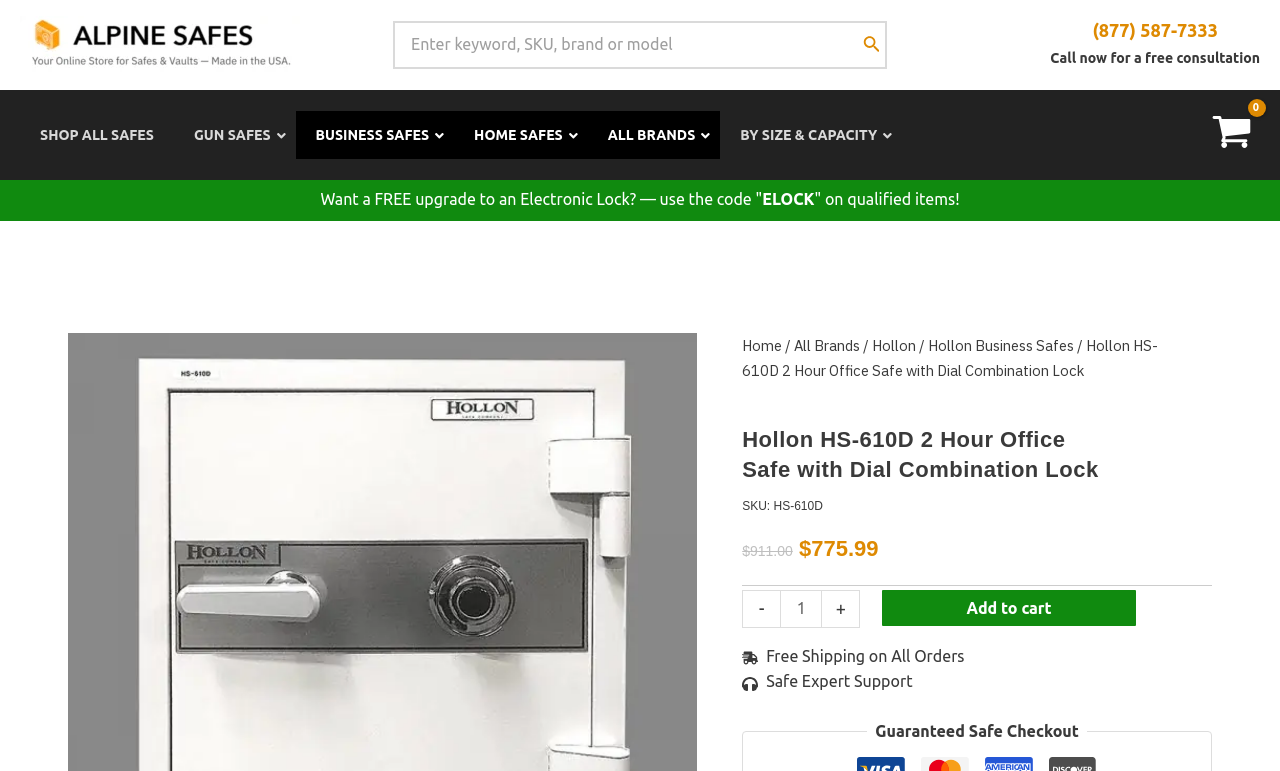Identify the bounding box coordinates of the clickable region to carry out the given instruction: "Add to cart".

[0.689, 0.766, 0.887, 0.812]